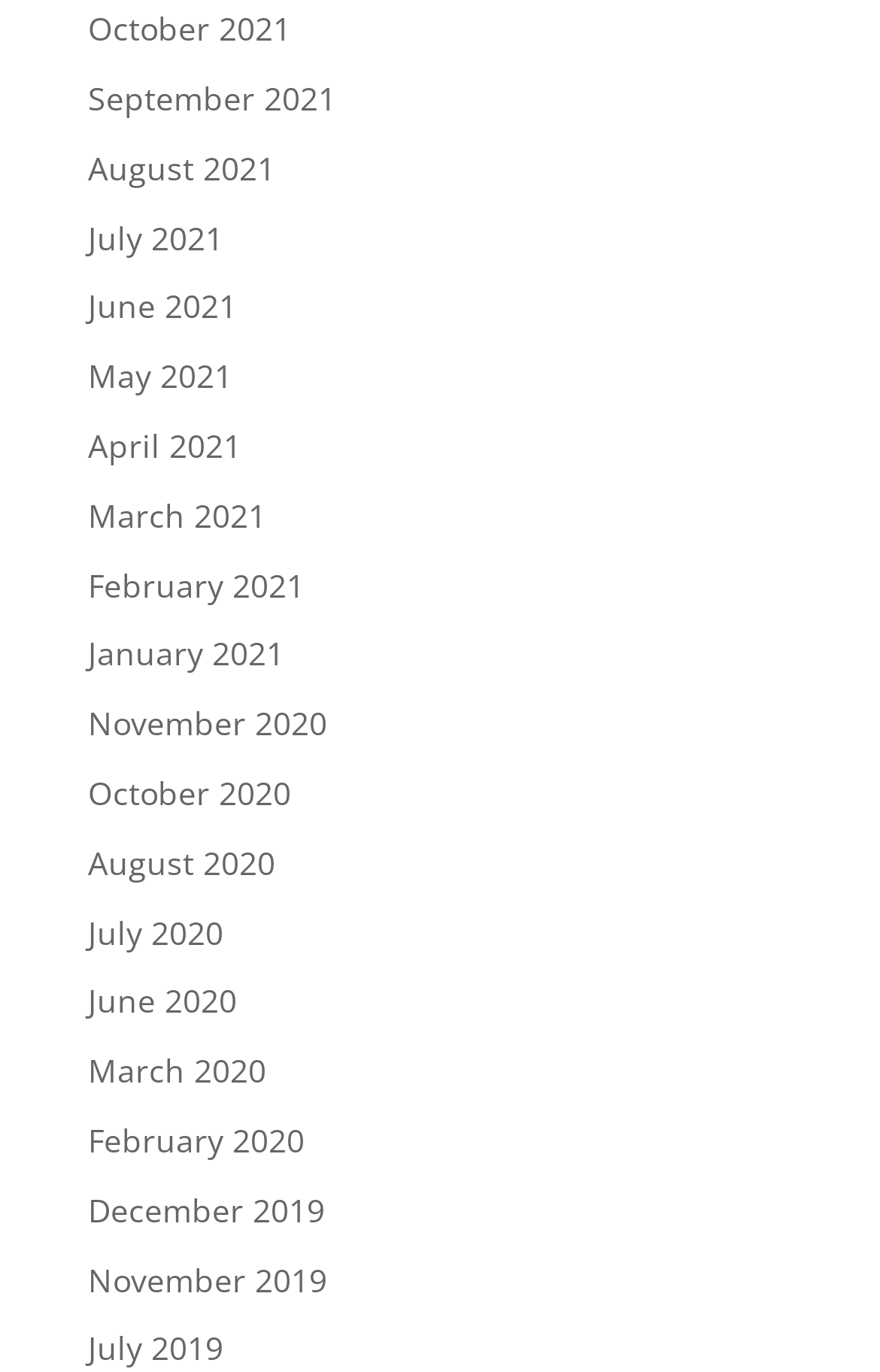What is the position of the link 'June 2021'?
Give a detailed and exhaustive answer to the question.

By comparing the y1 and y2 coordinates of the links, I found that the link 'June 2021' has a smaller y1 value than 'May 2021', which means it is positioned above 'May 2021'.